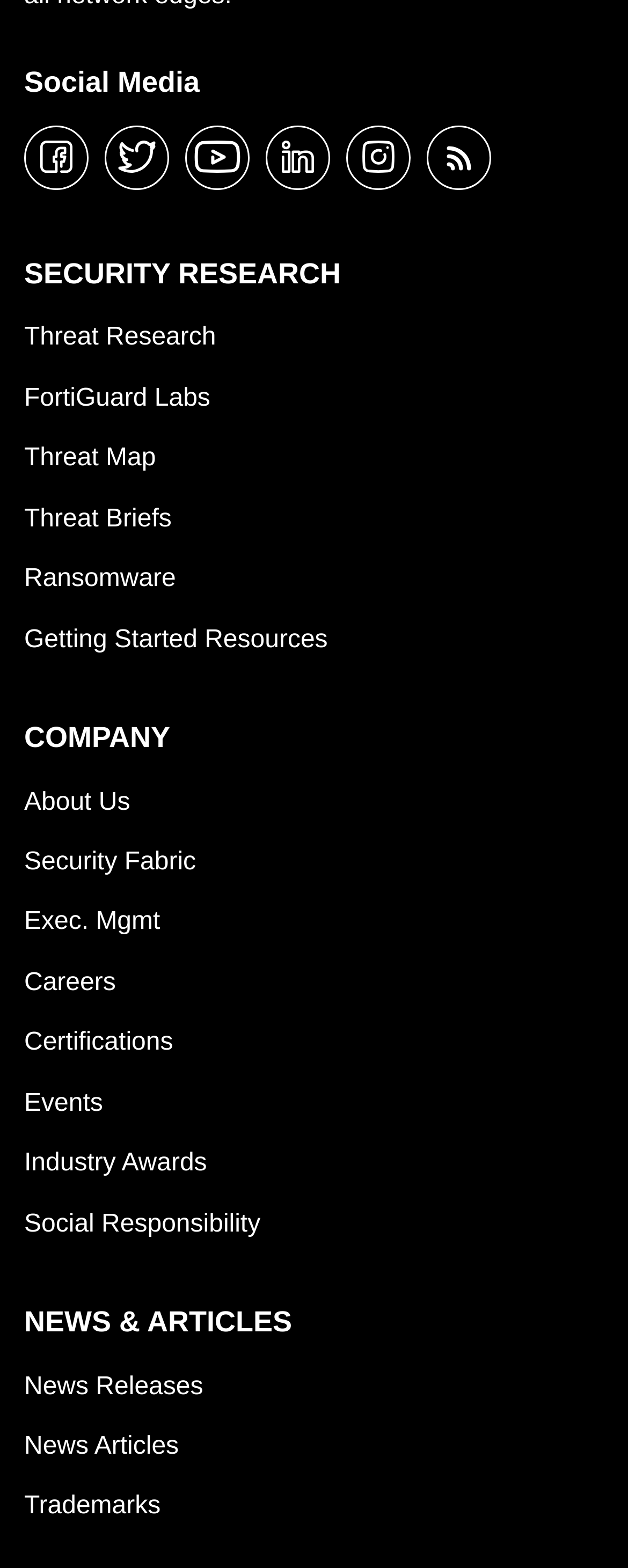Use a single word or phrase to answer the question:
What is the category of 'News Releases'?

NEWS & ARTICLES